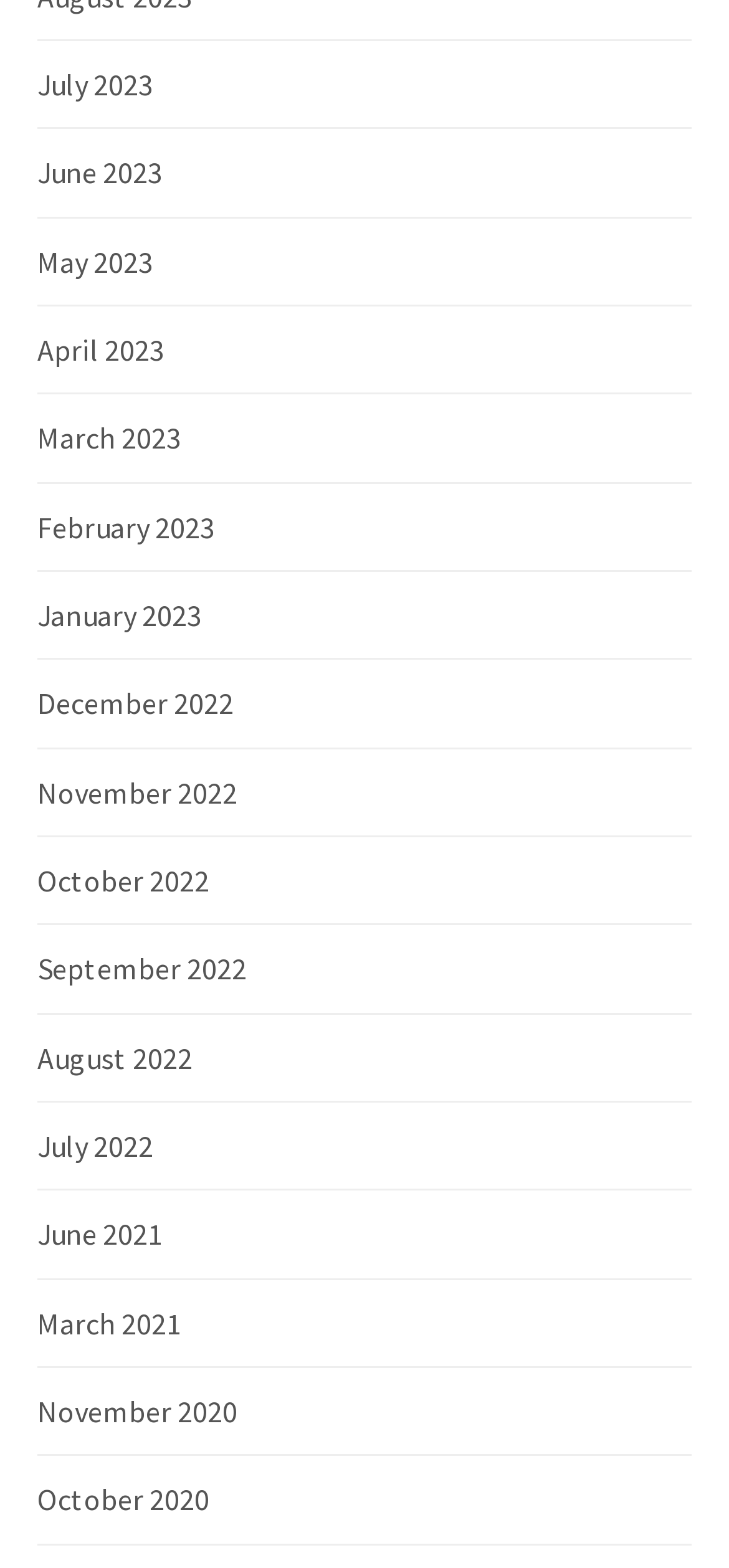Refer to the image and offer a detailed explanation in response to the question: How many links are there in 2023?

I counted the number of links with '2023' in their text and found 7 links, namely July 2023, June 2023, May 2023, April 2023, March 2023, February 2023, and January 2023.